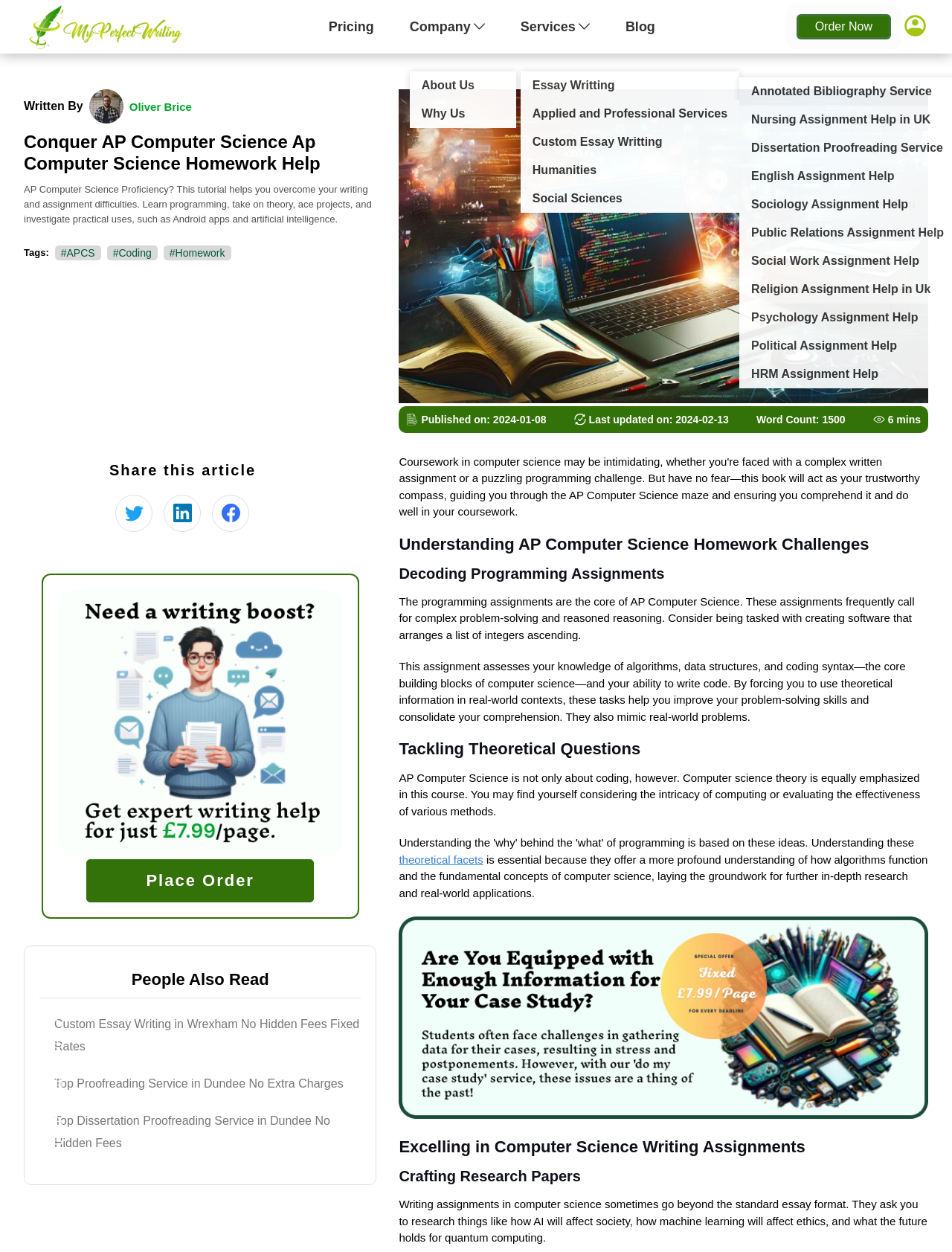Given the description "Copyright 2010 - 2024", provide the bounding box coordinates of the corresponding UI element.

None